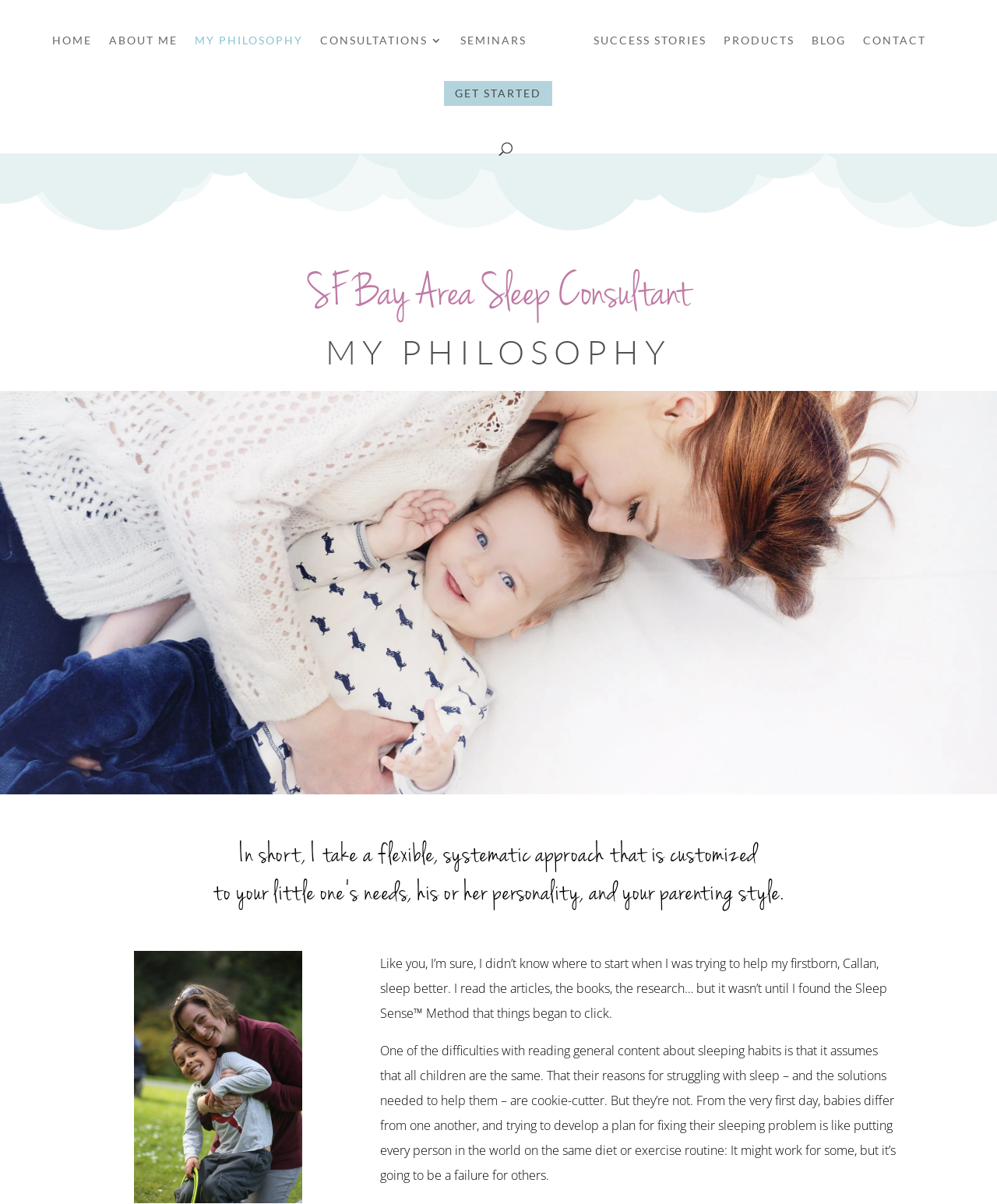What is the name of the sleep consultant's child?
Kindly give a detailed and elaborate answer to the question.

I found this information by reading the text, which mentions that the sleep consultant's firstborn child is named Callan.